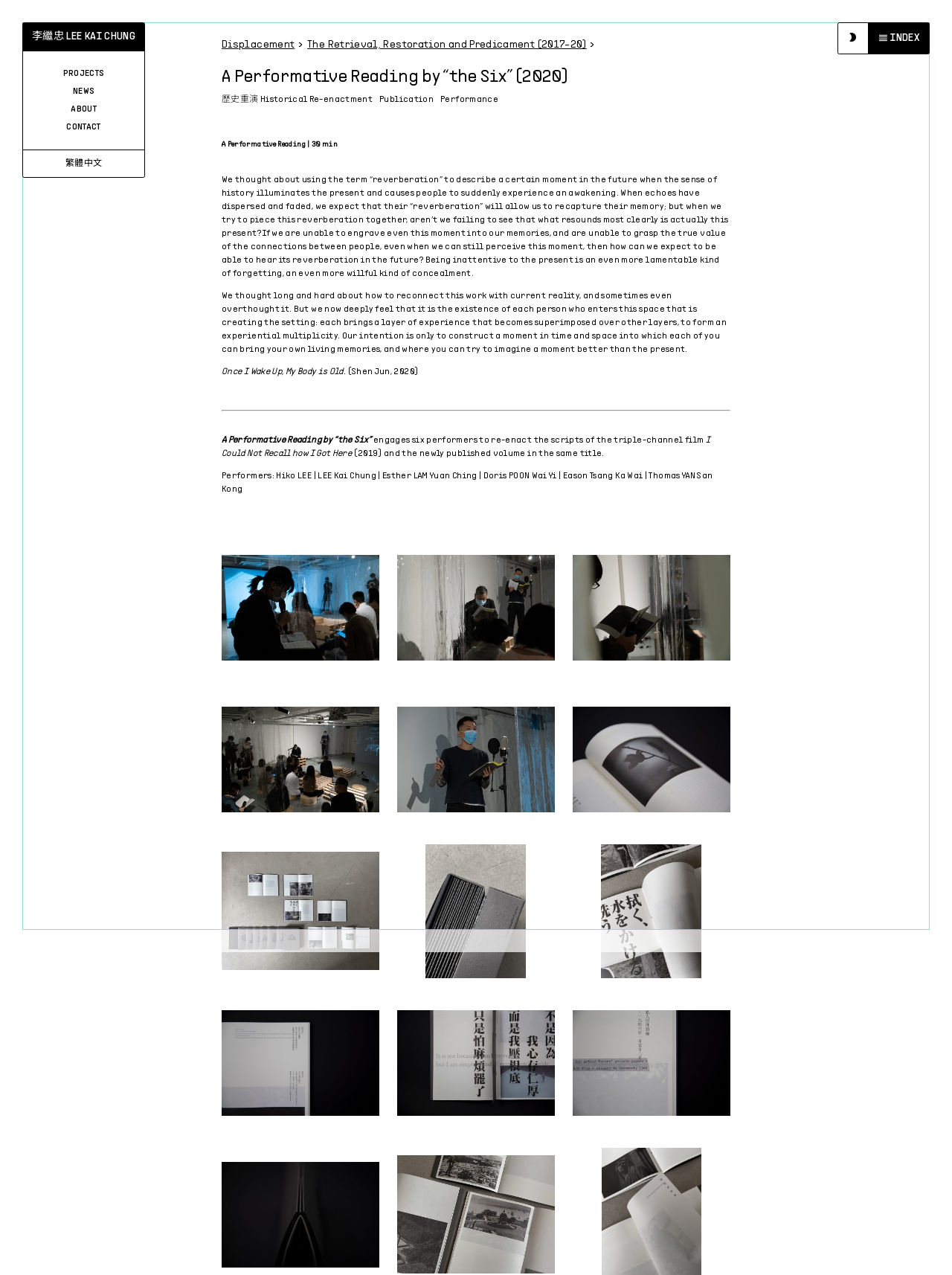Give a concise answer of one word or phrase to the question: 
What is the last project listed under The History of not Having History?

The Commodity (2015)